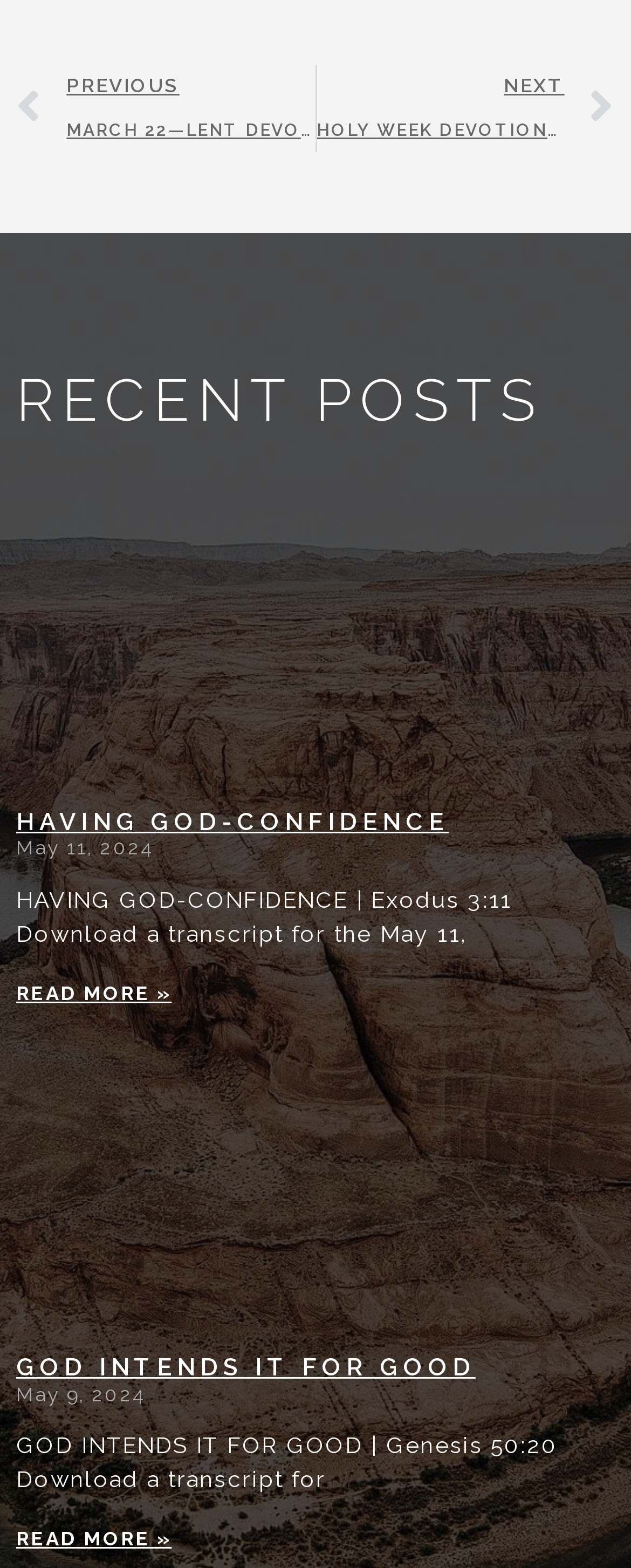Indicate the bounding box coordinates of the element that needs to be clicked to satisfy the following instruction: "Click on the next post". The coordinates should be four float numbers between 0 and 1, i.e., [left, top, right, bottom].

[0.501, 0.041, 0.974, 0.097]